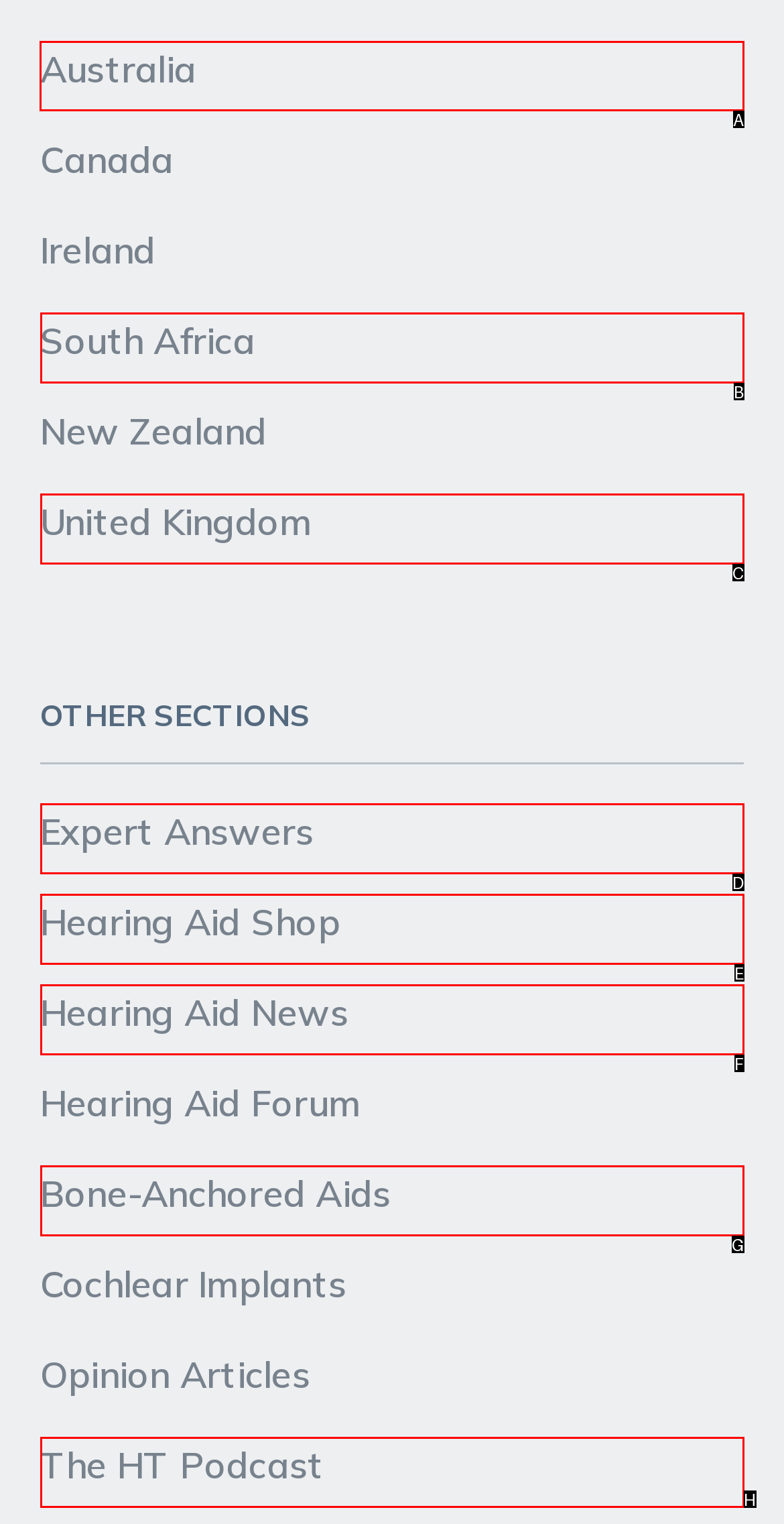Select the letter of the option that should be clicked to achieve the specified task: Visit Australia. Respond with just the letter.

A